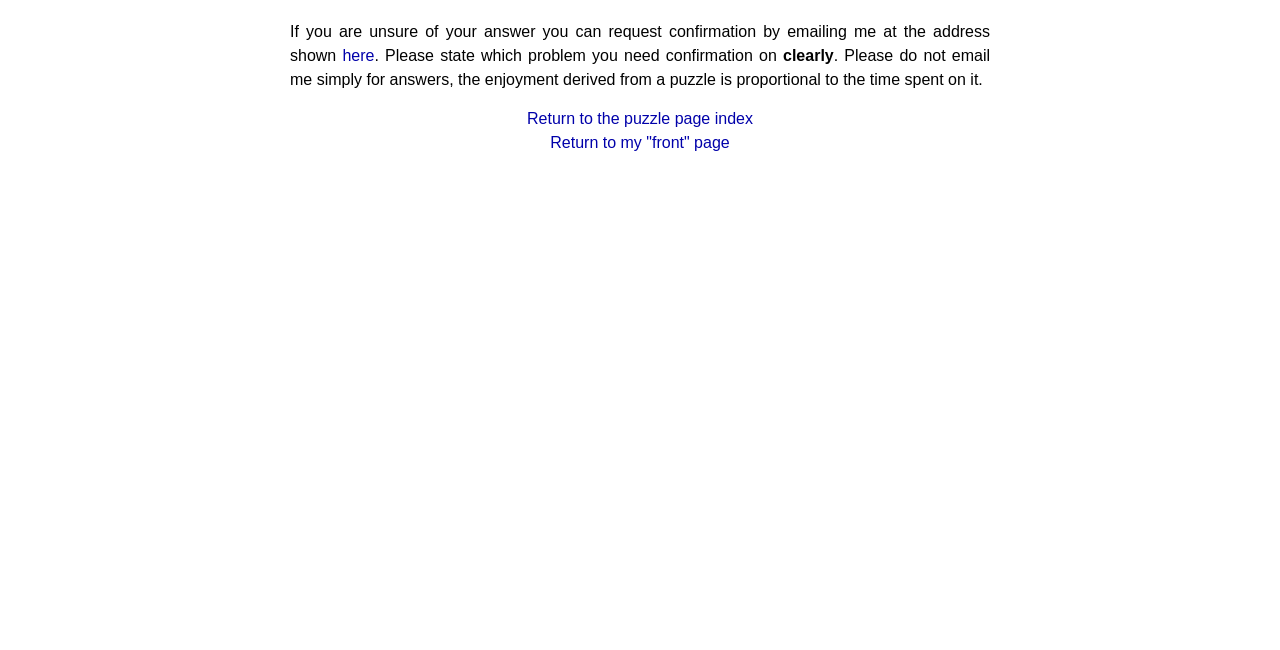Find the bounding box of the web element that fits this description: "Deutsch".

None